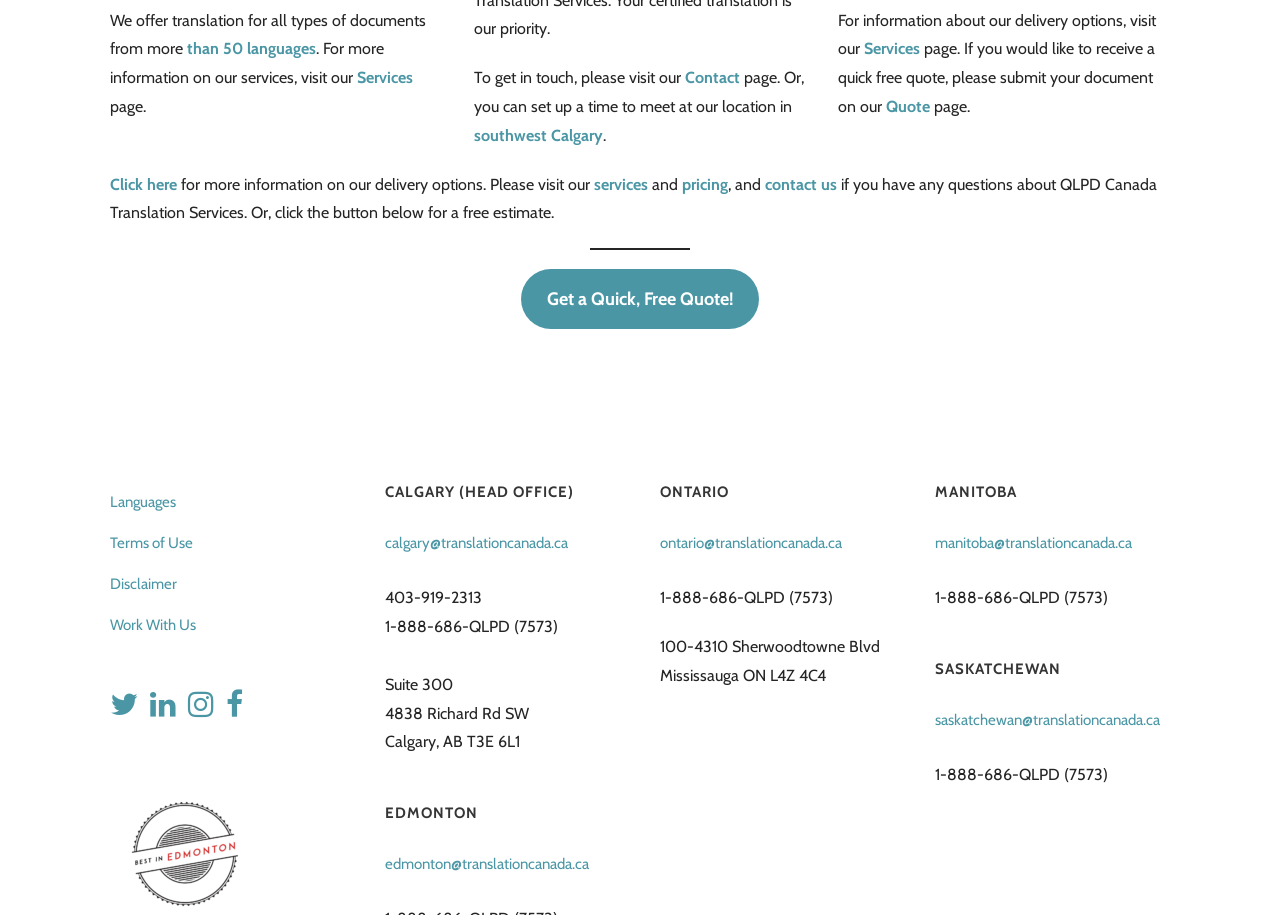Identify and provide the bounding box coordinates of the UI element described: "Get a Quick, Free Quote!". The coordinates should be formatted as [left, top, right, bottom], with each number being a float between 0 and 1.

[0.407, 0.294, 0.593, 0.36]